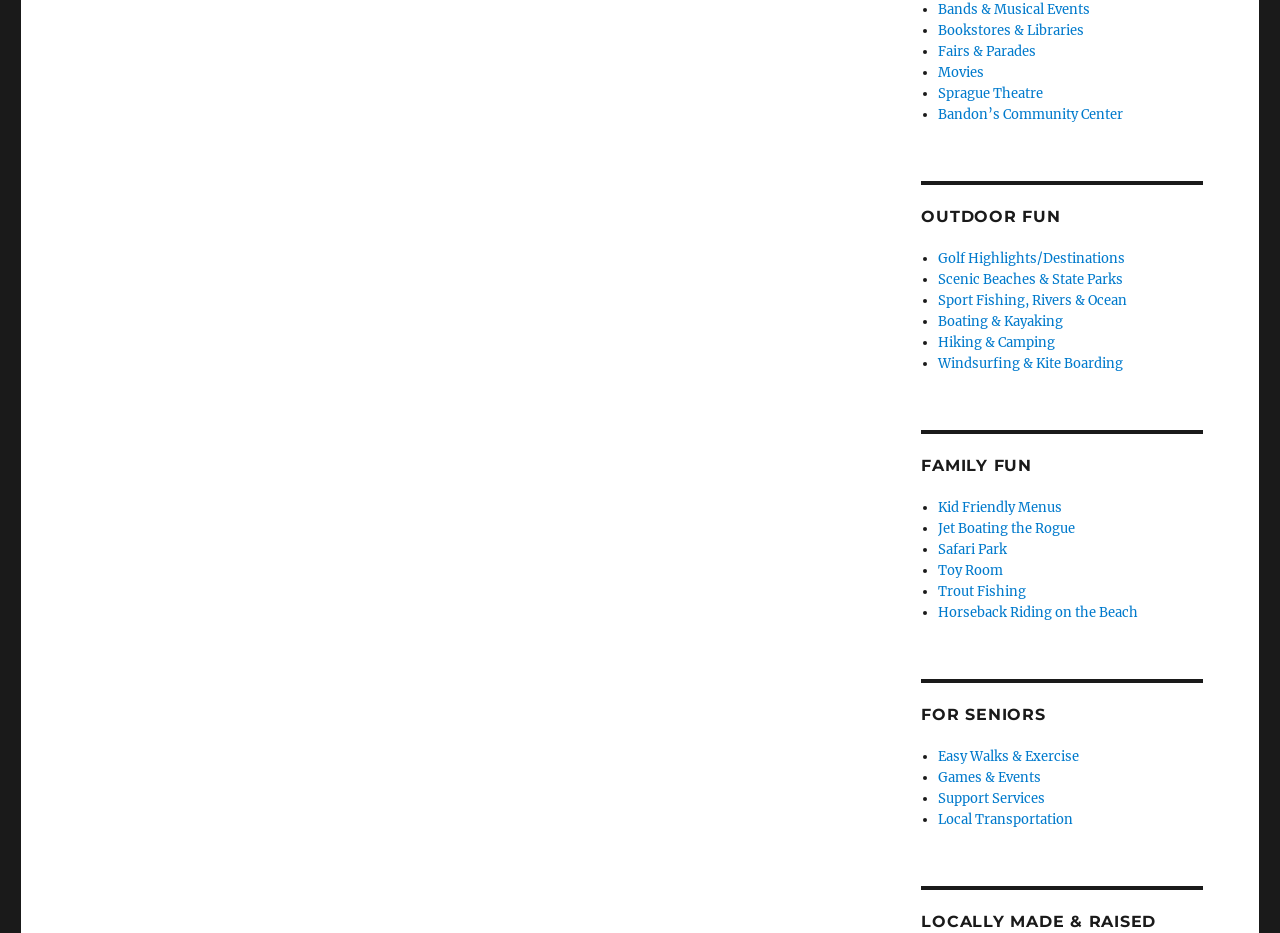Please provide a brief answer to the following inquiry using a single word or phrase:
What is the focus of the 'LOCALLY MADE & RAISED' section?

Local products and services